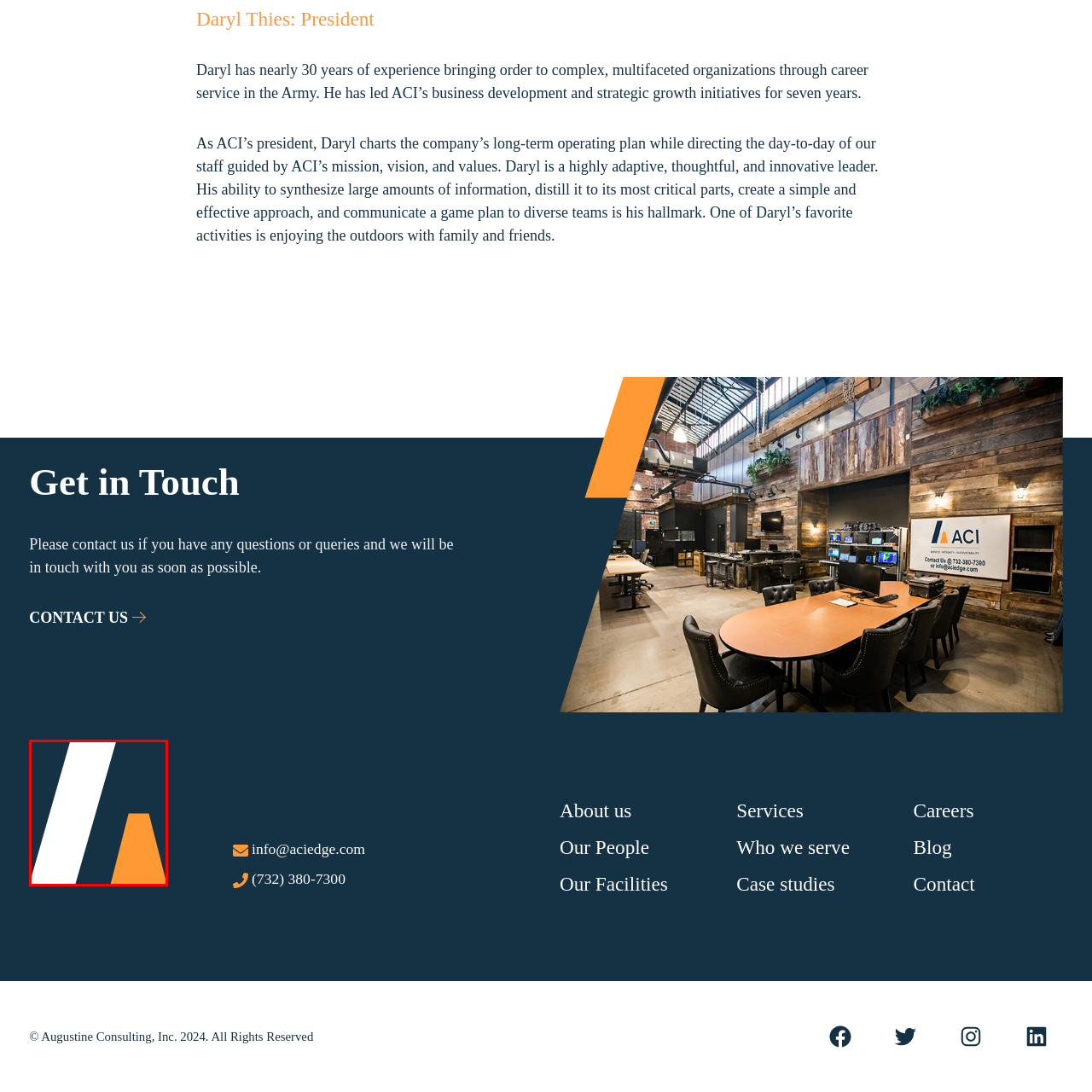Compose a thorough description of the image encased in the red perimeter.

The image depicts the alternative logo of ACI (Augustine Consulting, Inc.), featuring a modern design characterized by a combination of sophisticated colors. The logo is predominantly dark blue with bold, striking elements in orange, representing the company's innovative and dynamic approach to consulting. This logo is integral to ACI's branding, signifying its commitment to excellence and adaptability in providing strategic solutions to complex organizational challenges. The image reflects the professional identity of ACI, which is led by Daryl Thies, the company's president who has extensive experience in enhancing operational efficiency and strategic growth.